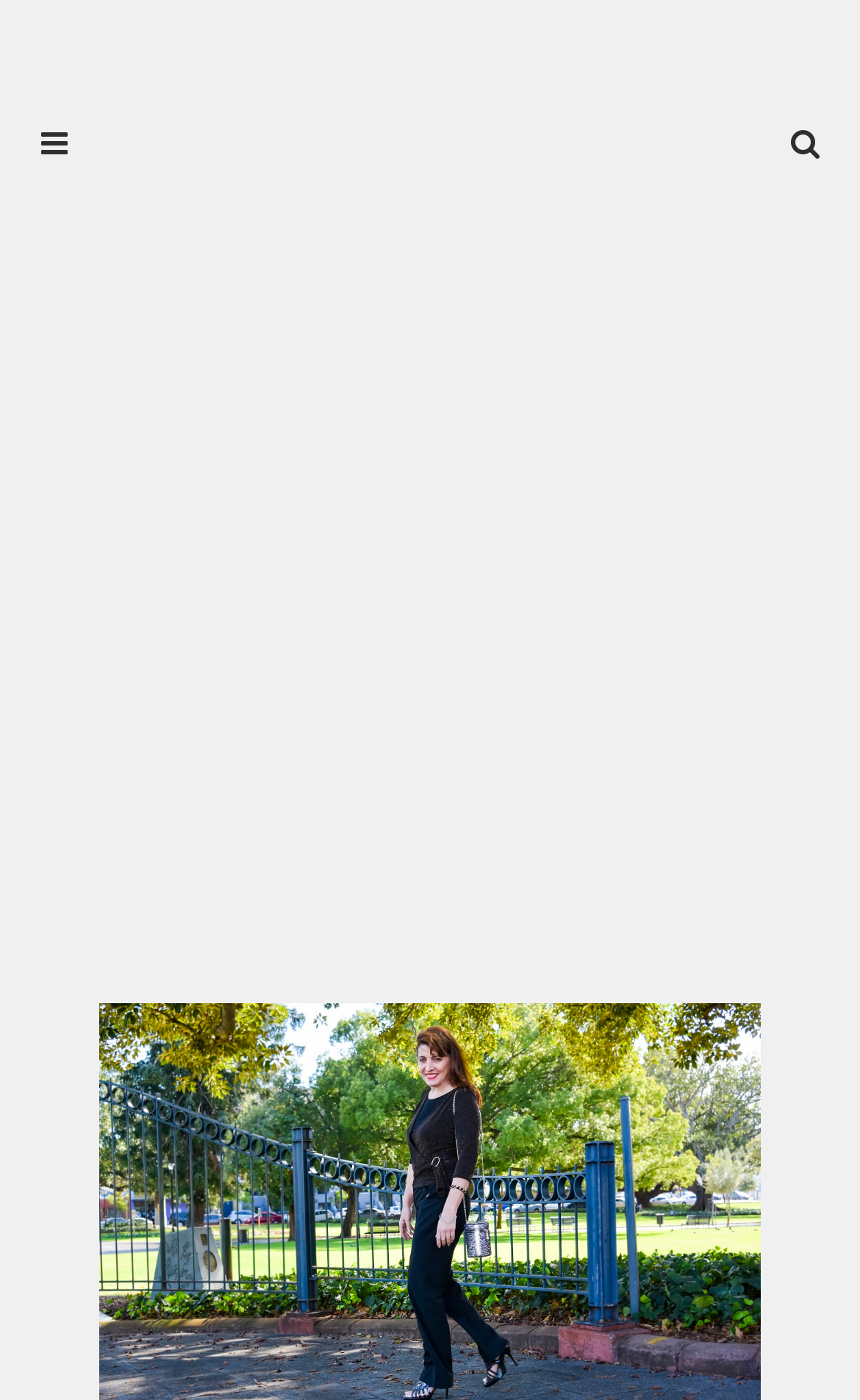What is the purpose of the textbox?
Using the details from the image, give an elaborate explanation to answer the question.

The textbox is labeled as 'Search' and has a bounding box coordinate of [0.146, 0.024, 0.937, 0.055], indicating that it is a search bar where users can input keywords to search for specific content within the webpage.